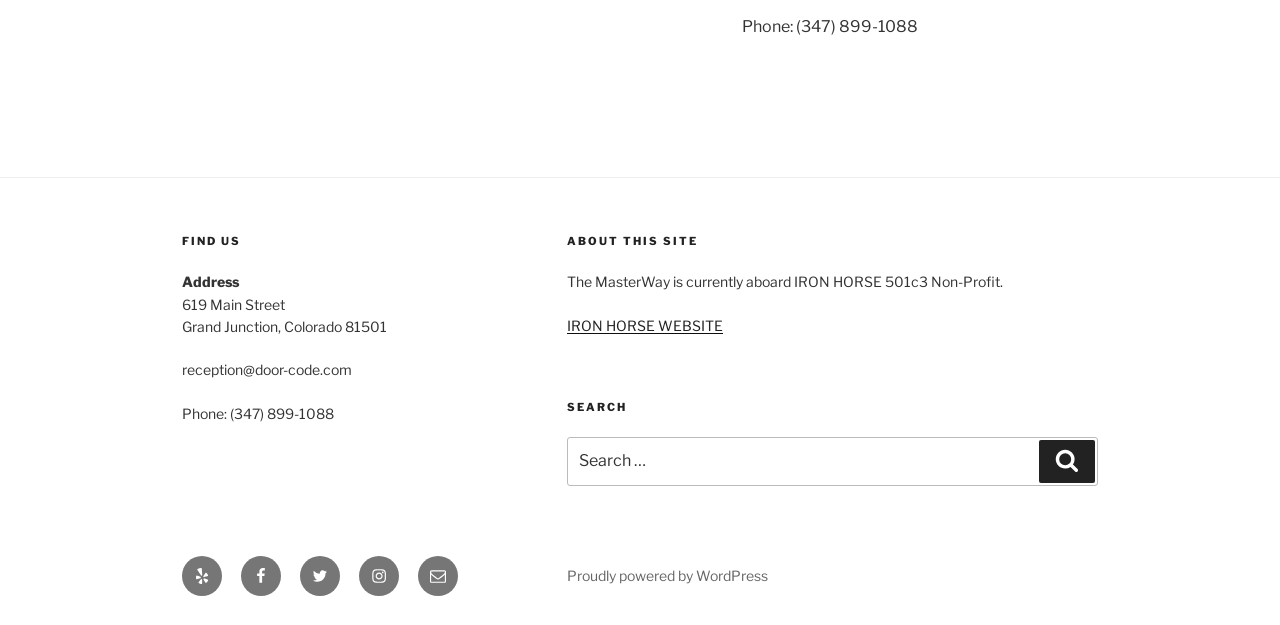Pinpoint the bounding box coordinates of the element you need to click to execute the following instruction: "Click Search button". The bounding box should be represented by four float numbers between 0 and 1, in the format [left, top, right, bottom].

[0.812, 0.704, 0.855, 0.772]